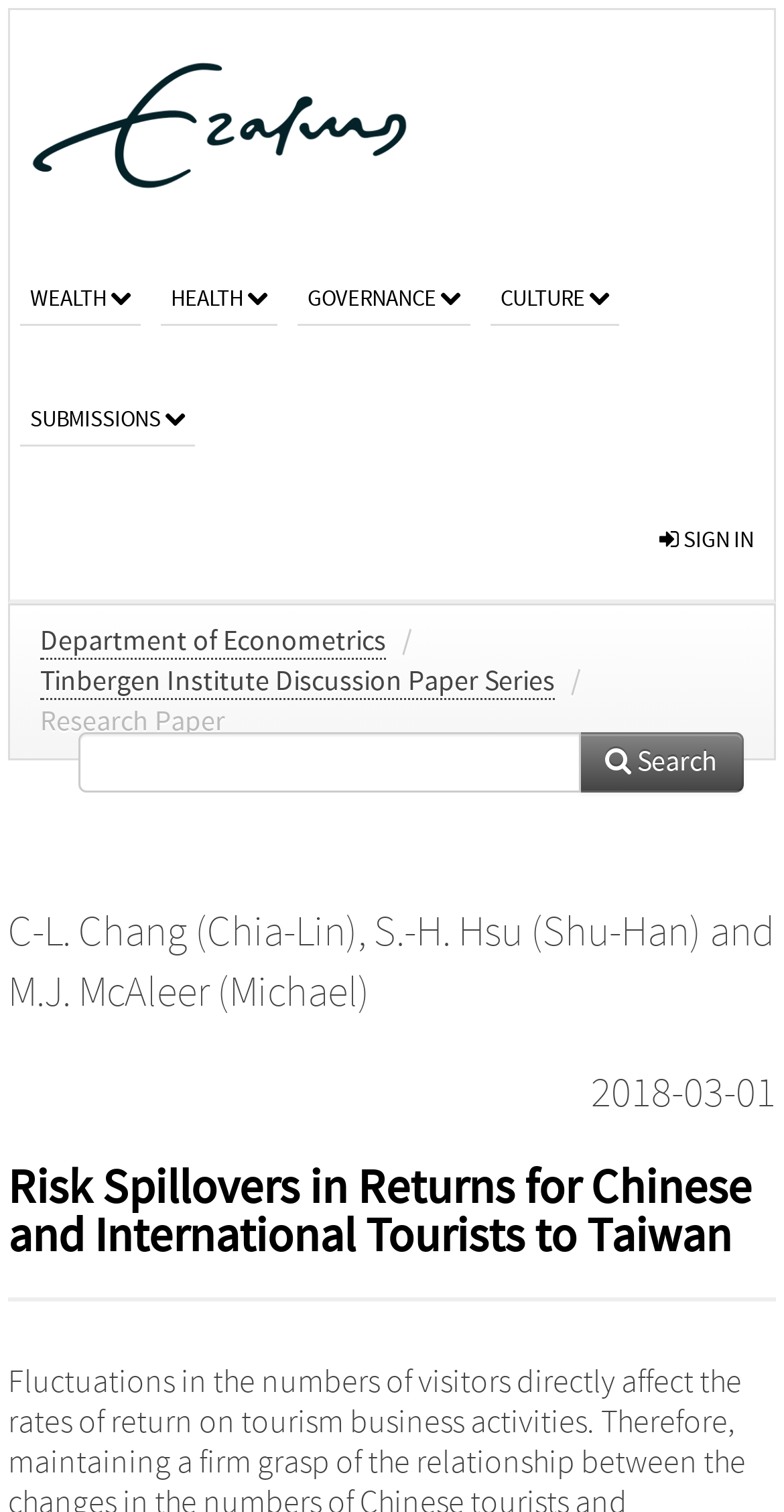Identify the bounding box coordinates of the section to be clicked to complete the task described by the following instruction: "view department of econometrics". The coordinates should be four float numbers between 0 and 1, formatted as [left, top, right, bottom].

[0.051, 0.414, 0.492, 0.436]